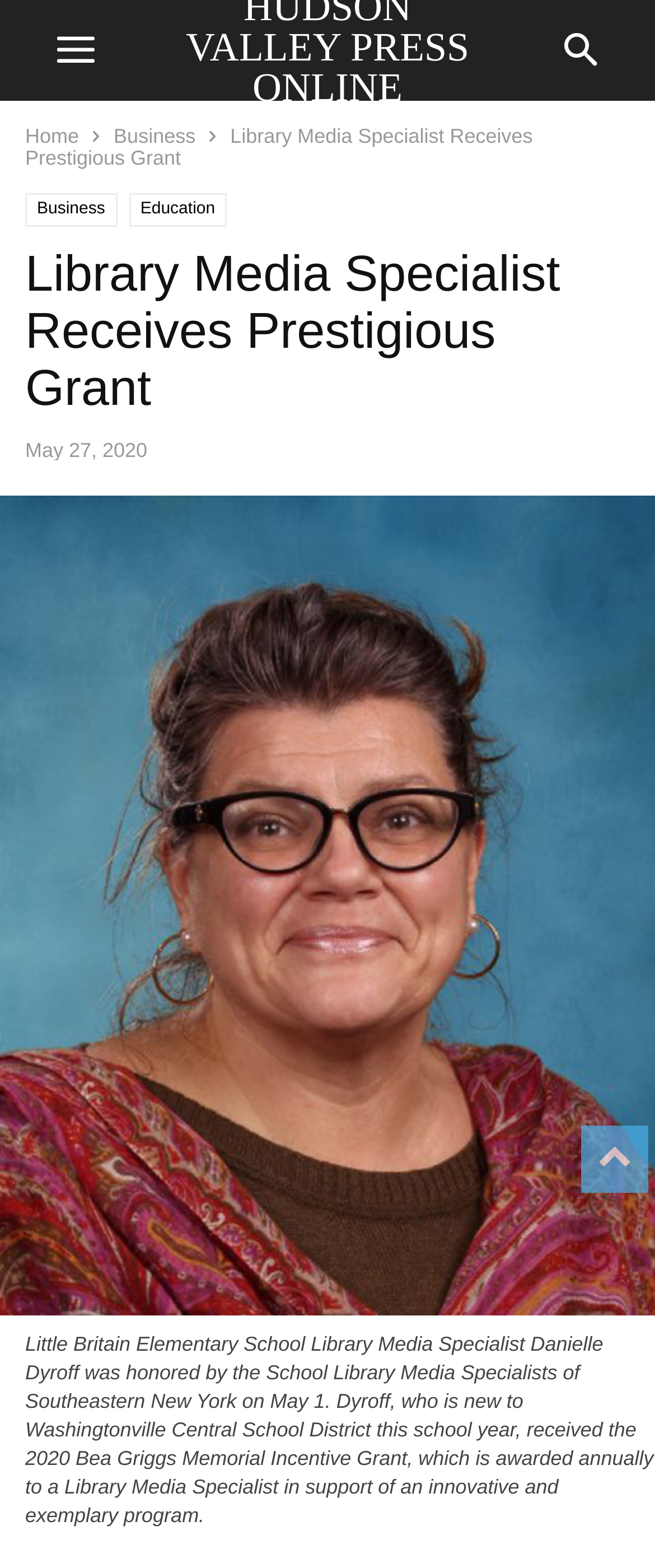Answer the following query with a single word or phrase:
What is the category of the article?

Education